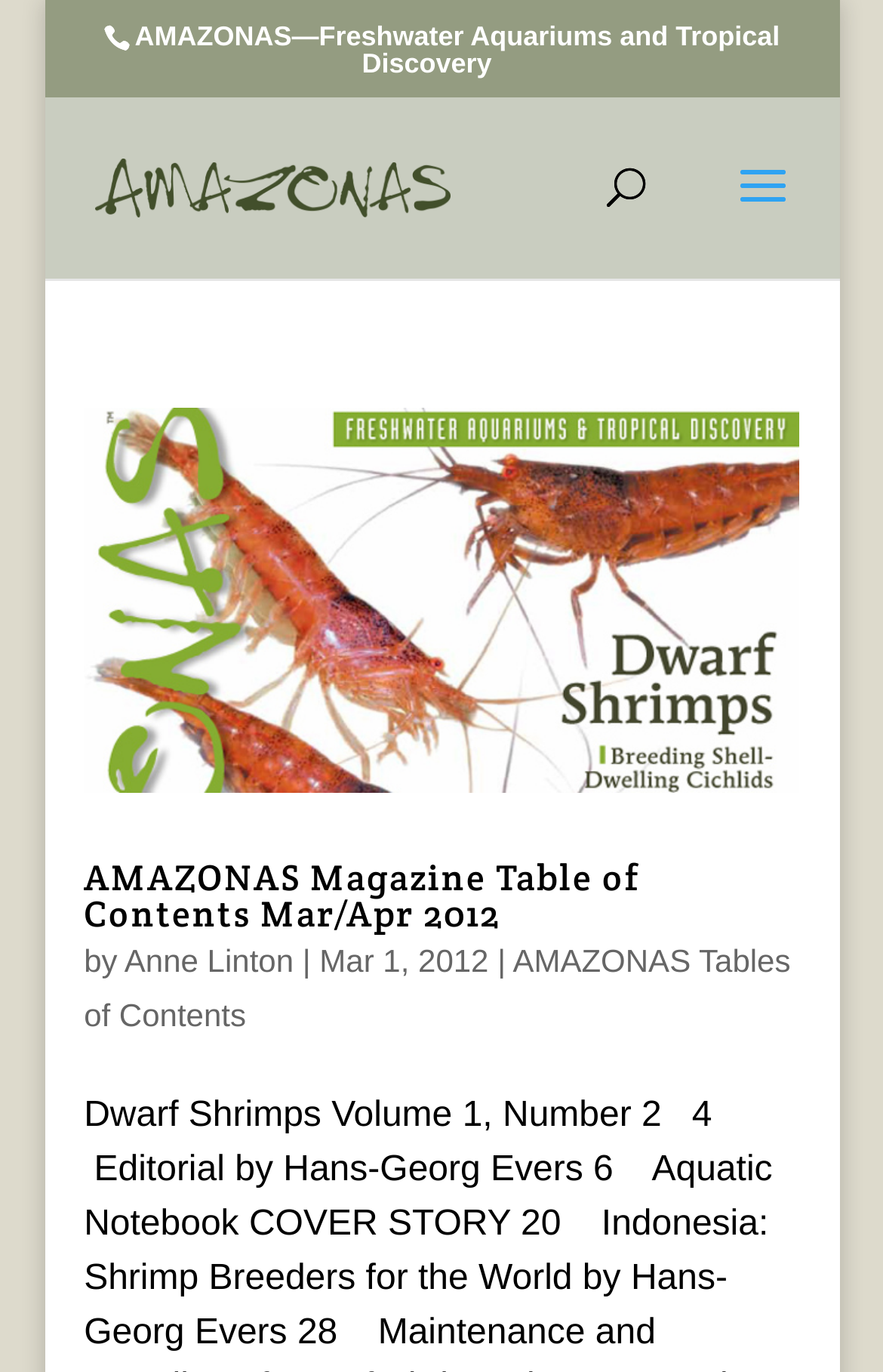Find the bounding box of the element with the following description: "AMAZONAS Tables of Contents". The coordinates must be four float numbers between 0 and 1, formatted as [left, top, right, bottom].

[0.095, 0.687, 0.895, 0.753]